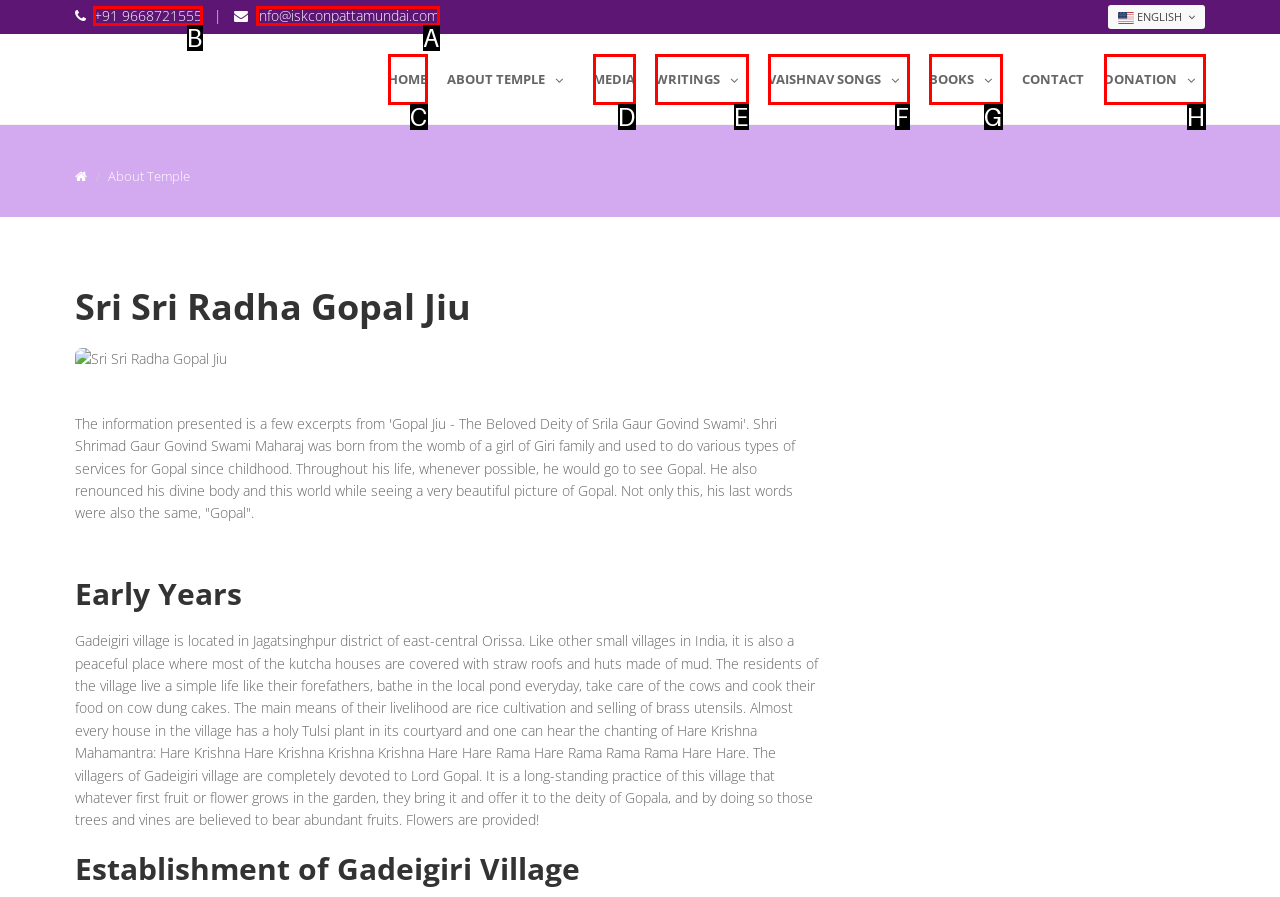Choose the letter that corresponds to the correct button to accomplish the task: Call +91 9668721555
Reply with the letter of the correct selection only.

B